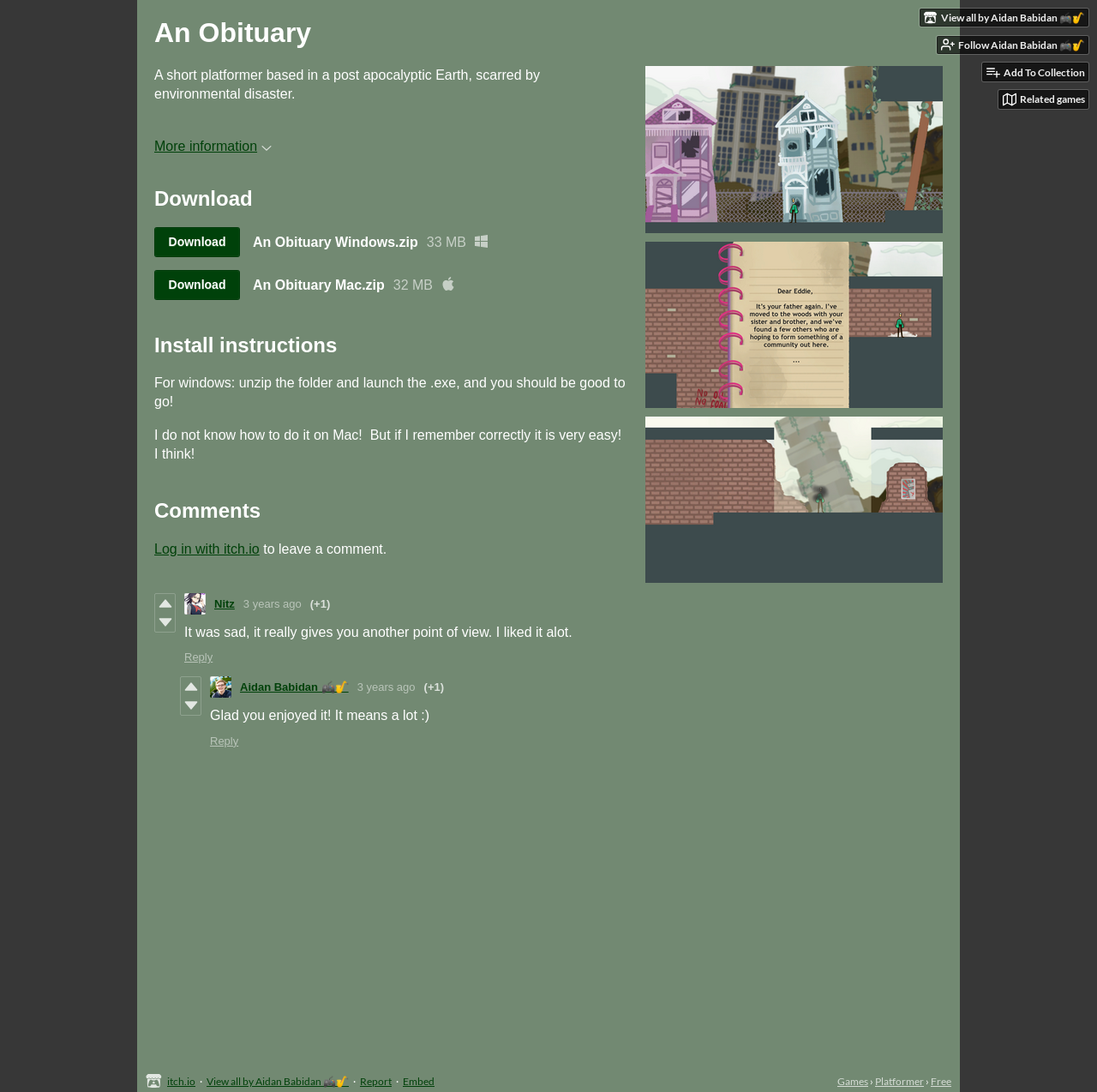Generate a thorough caption that explains the contents of the webpage.

This webpage is about a video game called "An Obituary" created by Aidan Babidan. At the top, there are several links and images, including "View all by Aidan Babidan", "Follow Aidan Babidan", and "Add To Collection". Below these links, there is a heading "An Obituary" followed by a brief description of the game, which is a short platformer set in a post-apocalyptic Earth. 

To the right of the description, there is a "More information" link. Below the description, there are three sections: "Download", "Install instructions", and "Comments". In the "Download" section, there are links to download the game for Windows and Mac, along with the file sizes. The "Install instructions" section provides brief instructions on how to install the game on Windows and Mac. 

In the "Comments" section, there are several comments from users, including a comment from the game creator, Aidan Babidan. Each comment has a "Reply" link and voting options. There are also links to log in with itch.io to leave a comment. 

On the right side of the page, there are several links and images, including a link to the game creator's profile and a list of related games. At the bottom of the page, there are links to itch.io, a "Report" link, an "Embed" link, and links to categories such as "Games", "Platformer", and "Free".